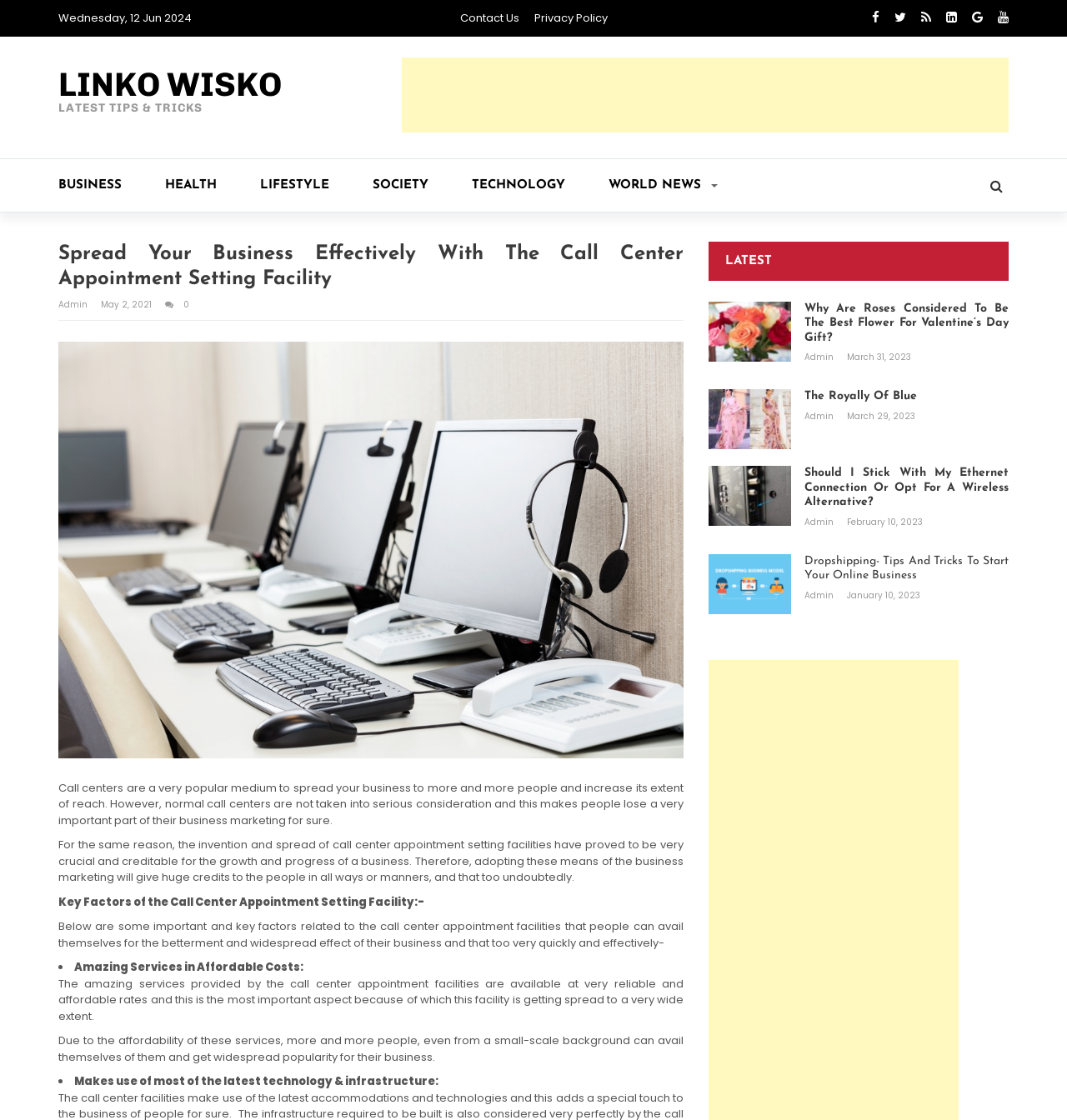Using the description: "0", identify the bounding box of the corresponding UI element in the screenshot.

[0.155, 0.266, 0.177, 0.277]